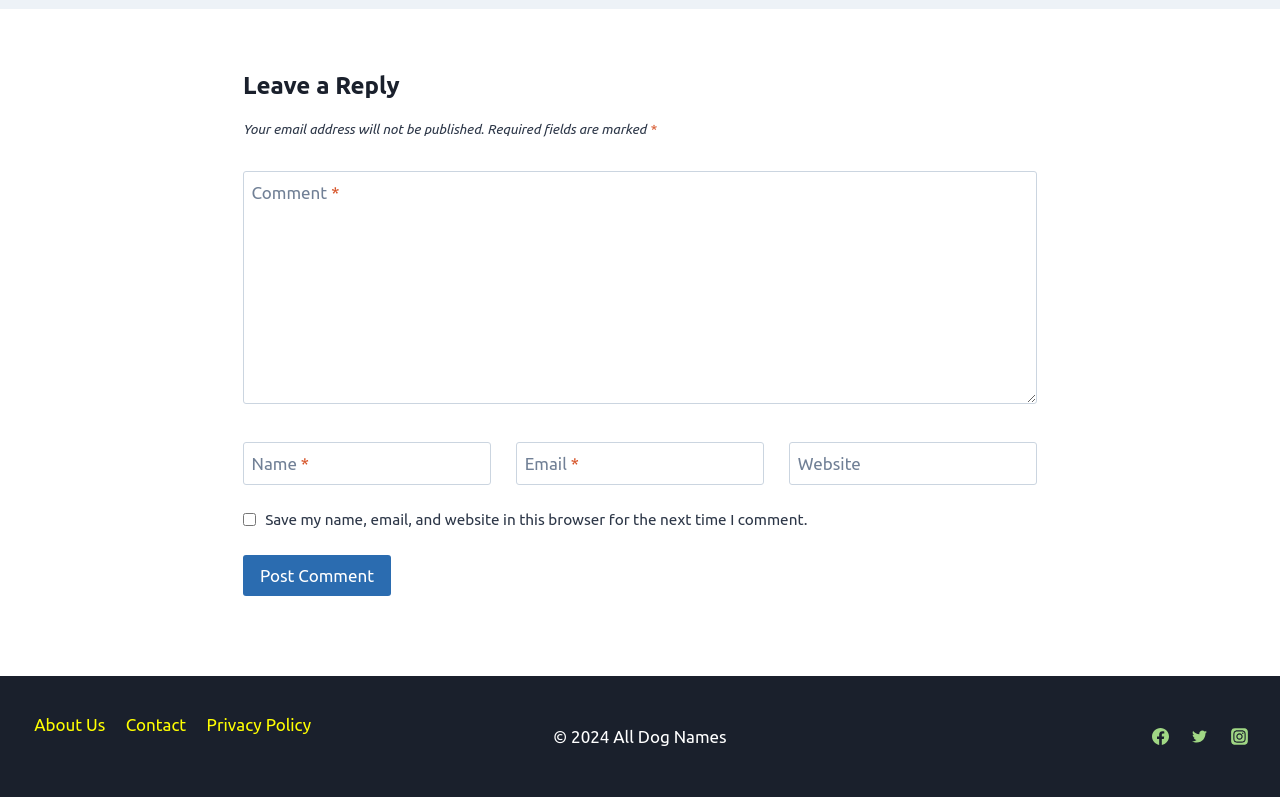Identify the bounding box coordinates of the region that should be clicked to execute the following instruction: "Enter a comment".

[0.19, 0.215, 0.81, 0.507]